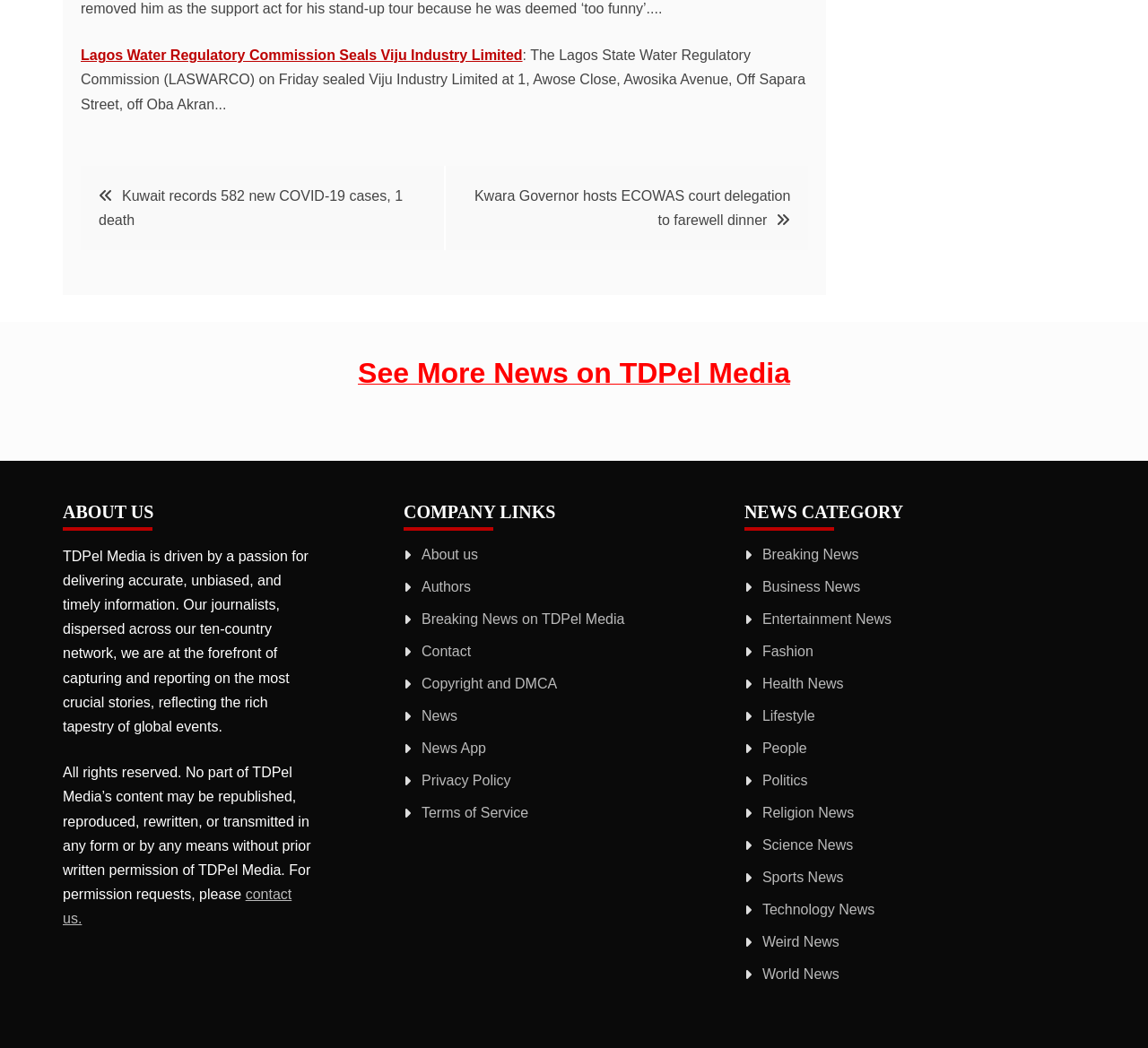Indicate the bounding box coordinates of the element that needs to be clicked to satisfy the following instruction: "View more news". The coordinates should be four float numbers between 0 and 1, i.e., [left, top, right, bottom].

[0.312, 0.353, 0.688, 0.368]